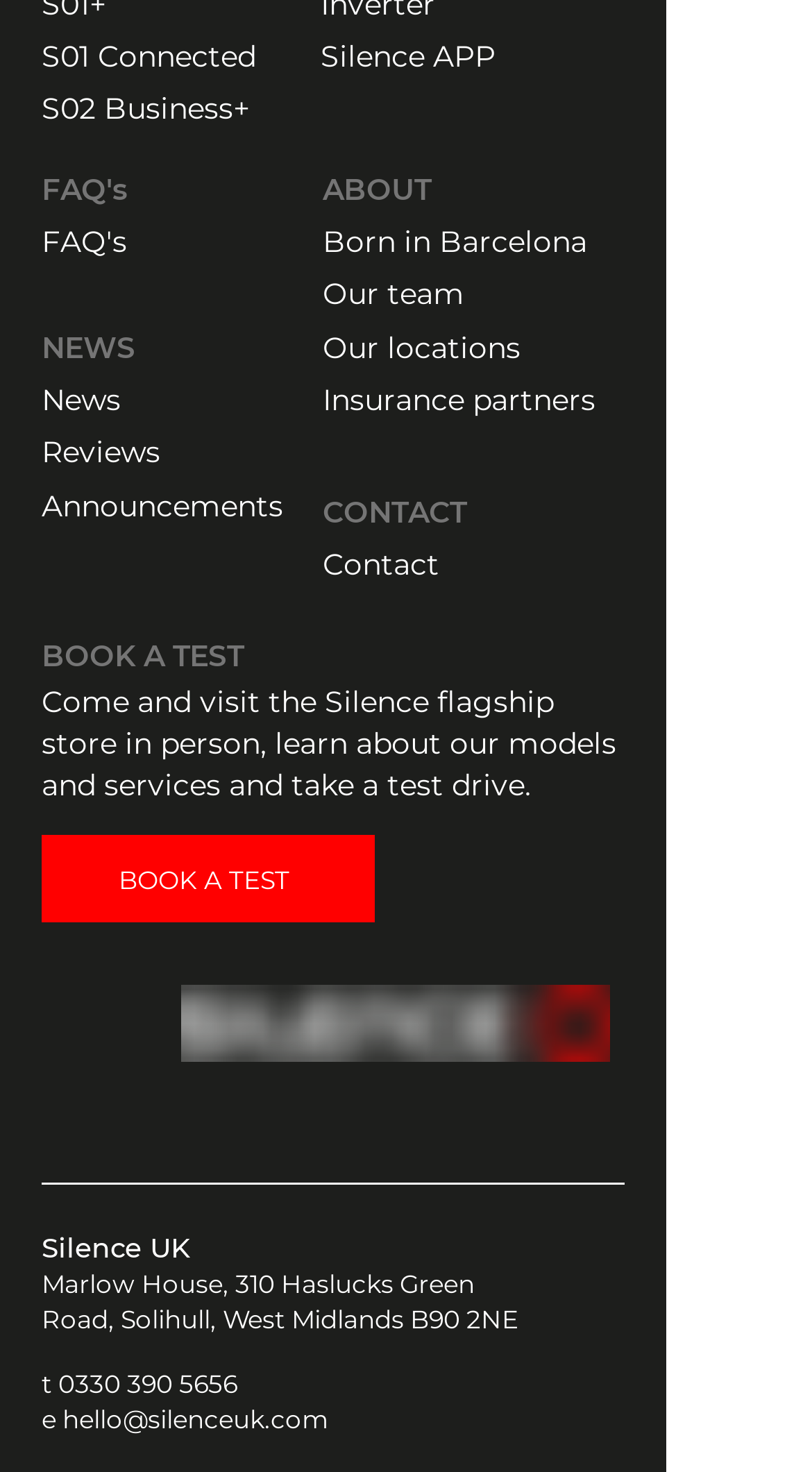Please identify the bounding box coordinates of the element that needs to be clicked to perform the following instruction: "Read the latest news".

[0.051, 0.261, 0.149, 0.283]